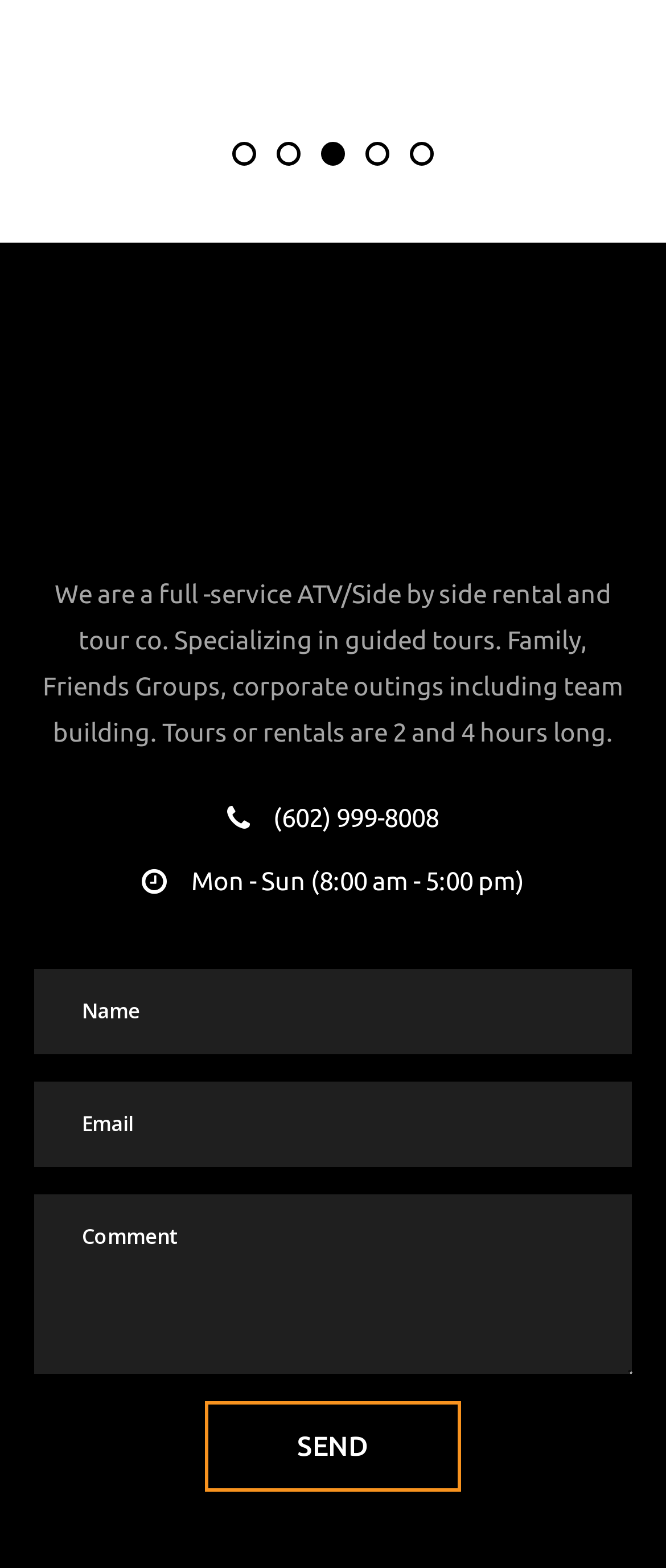From the given element description: "value="Send"", find the bounding box for the UI element. Provide the coordinates as four float numbers between 0 and 1, in the order [left, top, right, bottom].

[0.308, 0.894, 0.692, 0.952]